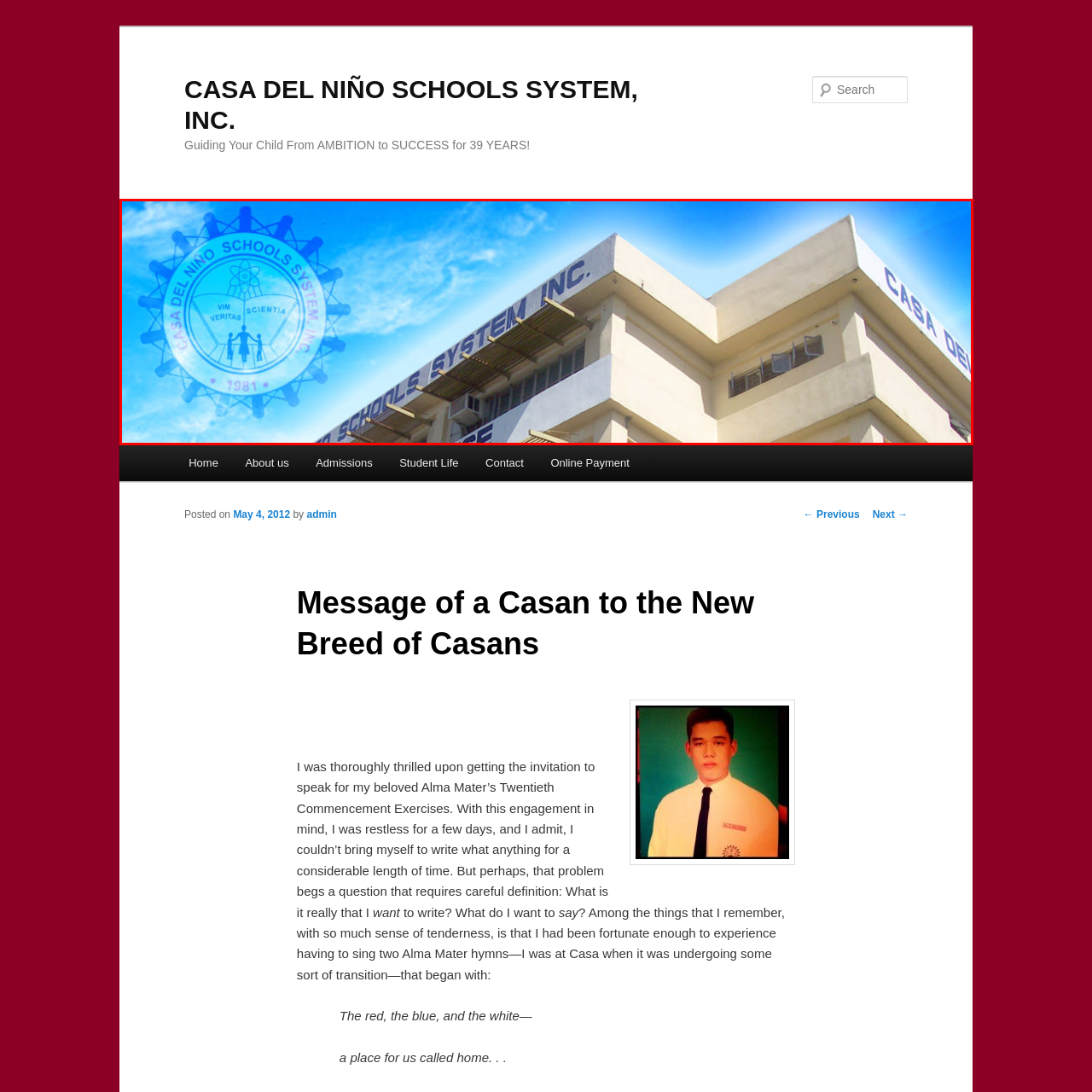Describe fully the image that is contained within the red bounding box.

The image features the exterior of the CASA DEL NIÑO SCHOOLS SYSTEM, INC., showcasing a multi-story building with a modern architectural design. Prominently displayed on the façade are the bold letters "CASA DEL NIÑO SCHOOLS SYSTEM INC." emphasizing the institution’s name. In the background, a vibrant blue sky provides a bright backdrop, enhancing the overall uplifting atmosphere. Overlaid on the image is the school's emblem, which includes figures symbolizing education and knowledge, alongside the words "VIM, VERITAS, SCIENTIA," meaning "Energy, Truth, Knowledge," highlighting the institution's core values since its founding in 1981. This visual representation reflects the school's commitment to guiding its students toward success and ambition, embodying a warm and welcoming educational environment.